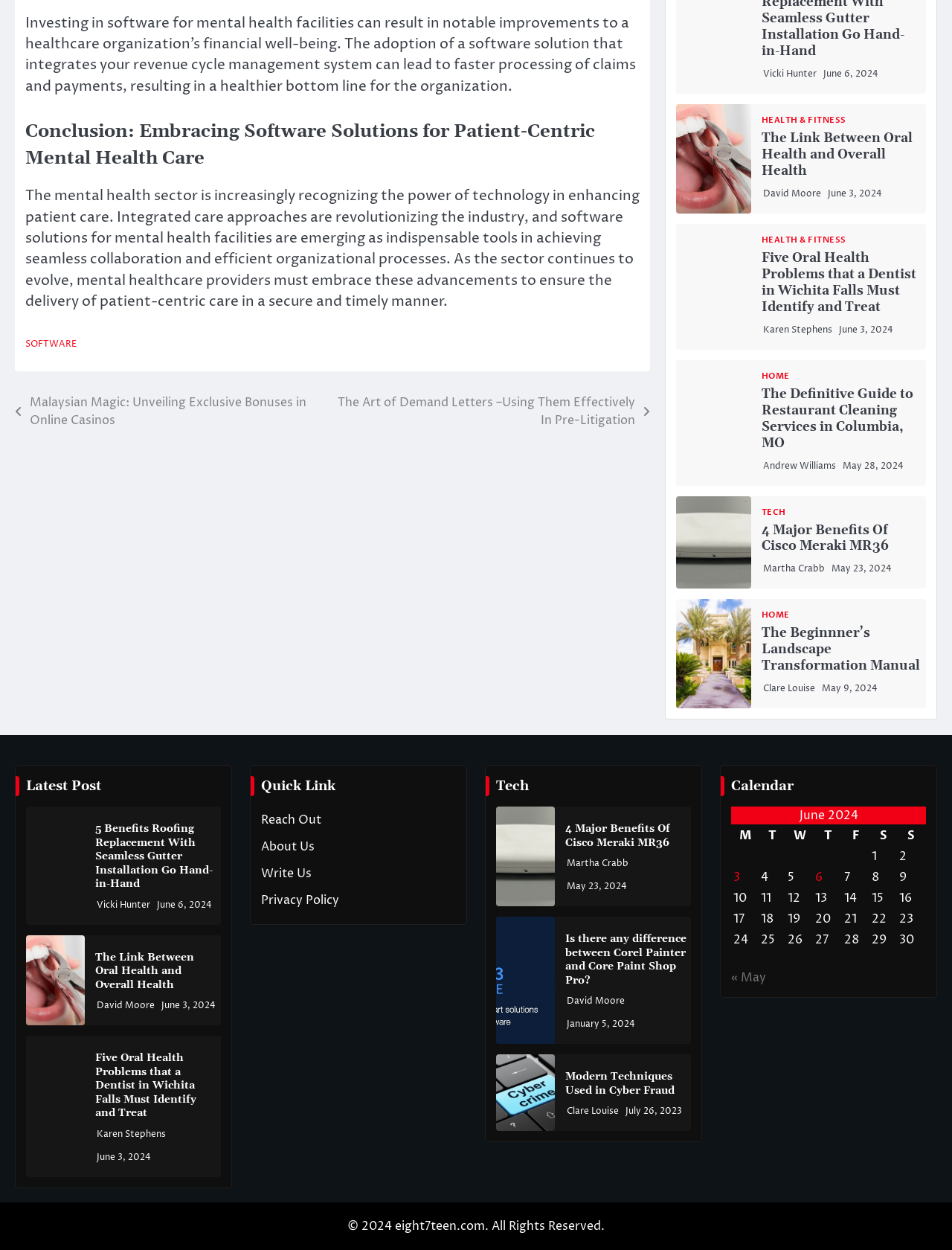Please identify the coordinates of the bounding box that should be clicked to fulfill this instruction: "View the article 'The Link Between Oral Health and Overall Health'".

[0.8, 0.105, 0.968, 0.144]